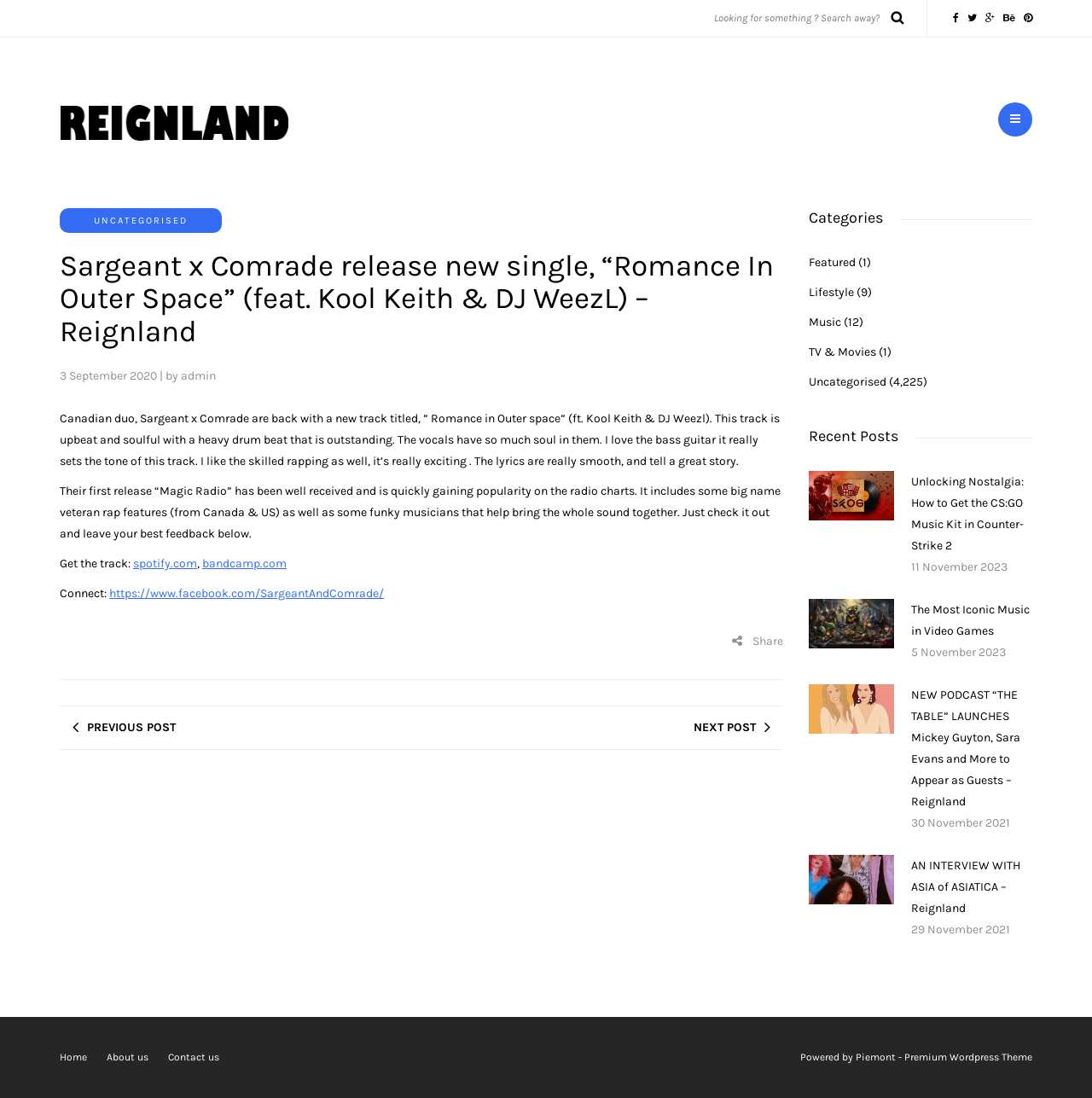Find the bounding box coordinates of the element to click in order to complete the given instruction: "Click the 'VDown' link."

None